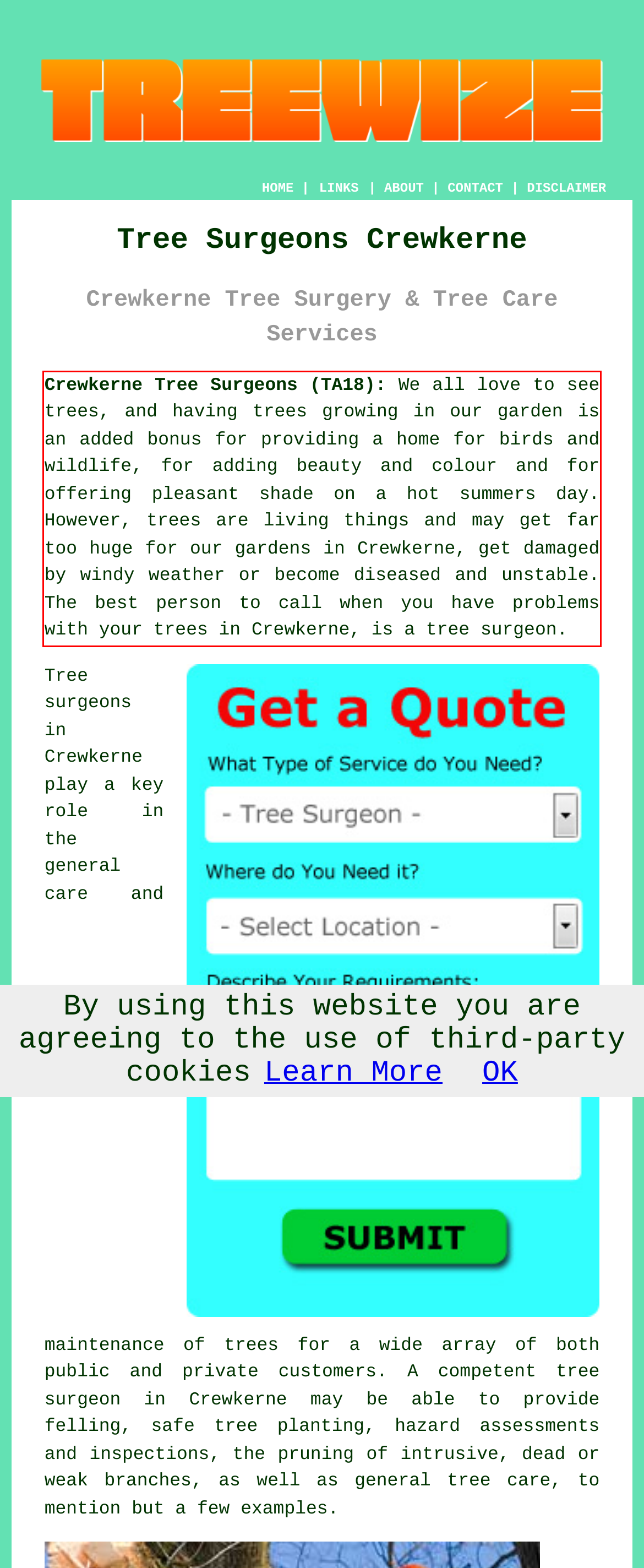Analyze the screenshot of the webpage that features a red bounding box and recognize the text content enclosed within this red bounding box.

Crewkerne Tree Surgeons (TA18): We all love to see trees, and having trees growing in our garden is an added bonus for providing a home for birds and wildlife, for adding beauty and colour and for offering pleasant shade on a hot summers day. However, trees are living things and may get far too huge for our gardens in Crewkerne, get damaged by windy weather or become diseased and unstable. The best person to call when you have problems with your trees in Crewkerne, is a tree surgeon.